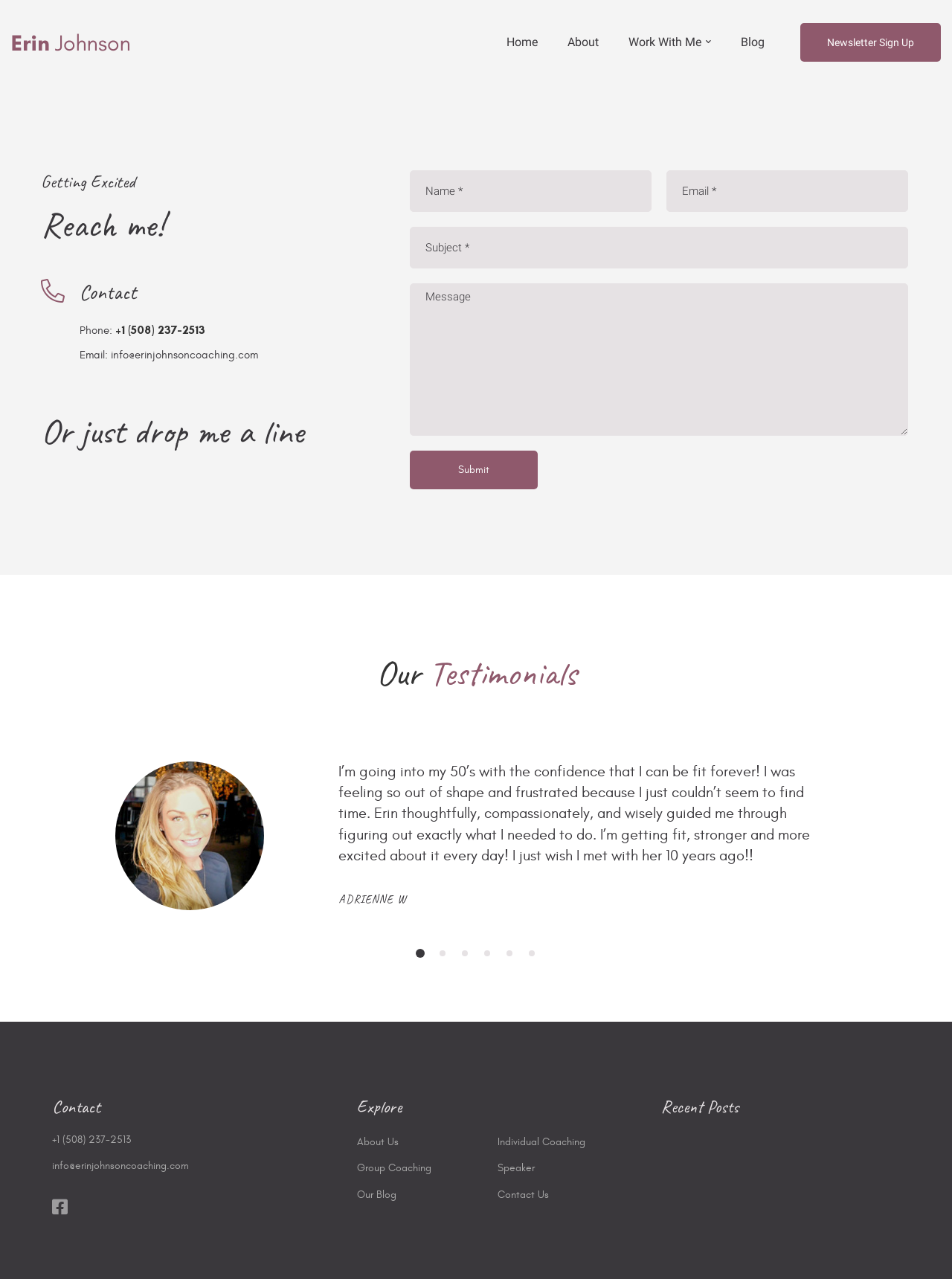Determine the bounding box coordinates of the clickable region to follow the instruction: "Click the 'Submit' button".

[0.43, 0.353, 0.565, 0.383]